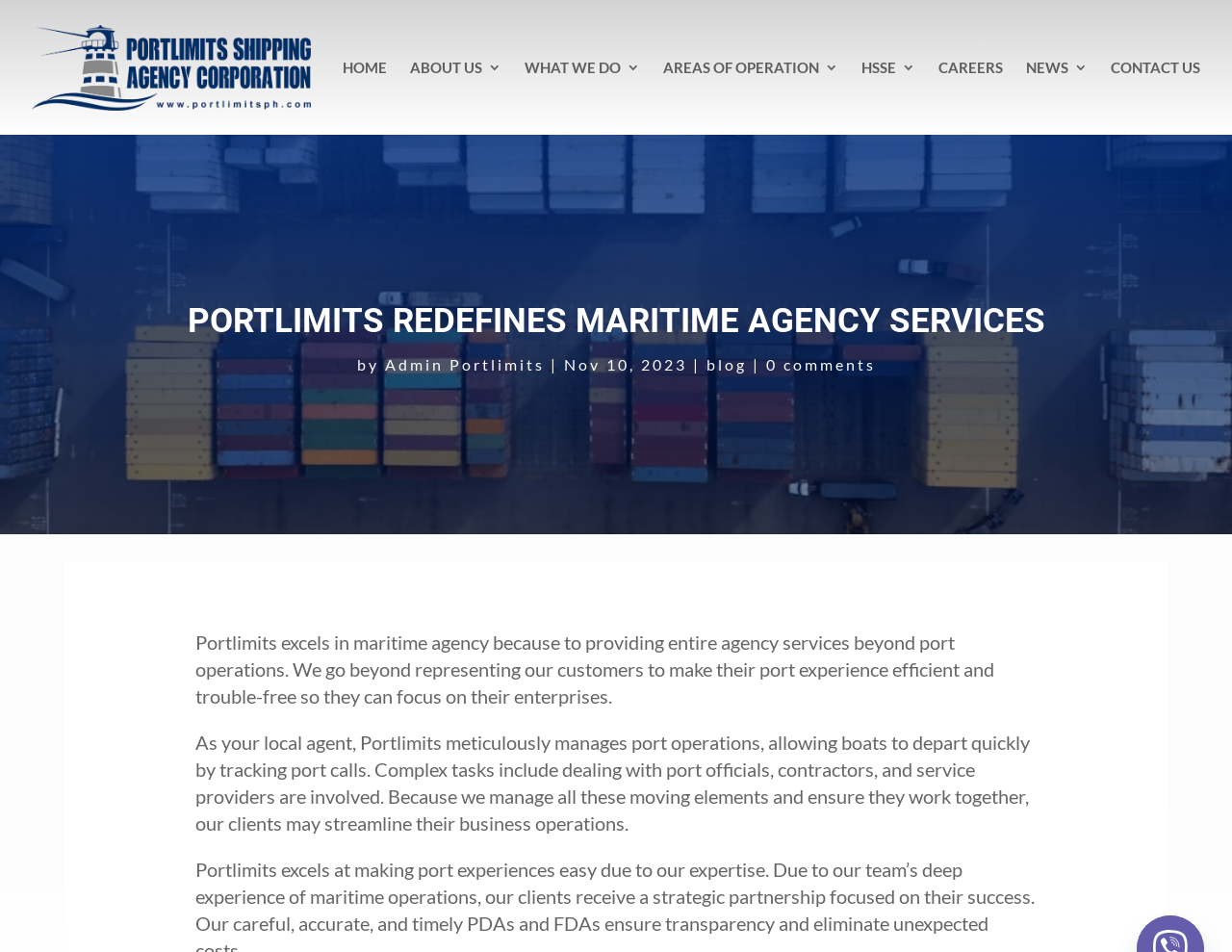Determine the bounding box coordinates of the region to click in order to accomplish the following instruction: "view areas of operation". Provide the coordinates as four float numbers between 0 and 1, specifically [left, top, right, bottom].

[0.538, 0.026, 0.68, 0.116]